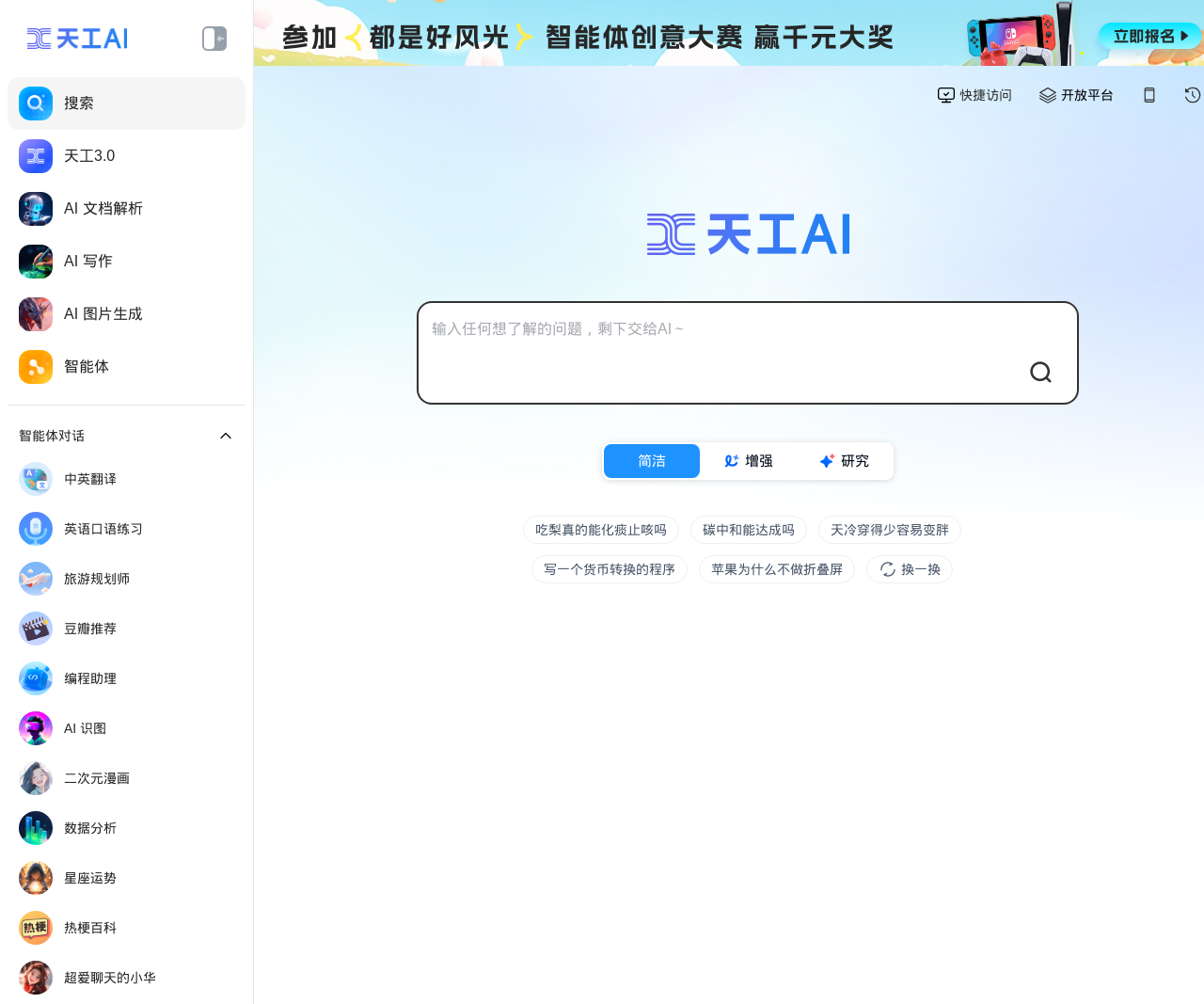Please answer the following question as detailed as possible based on the image: 
What is the purpose of the '换一换' button?

The '换一换' button is likely used to change the examples shown on the webpage, allowing users to view different examples or scenarios.